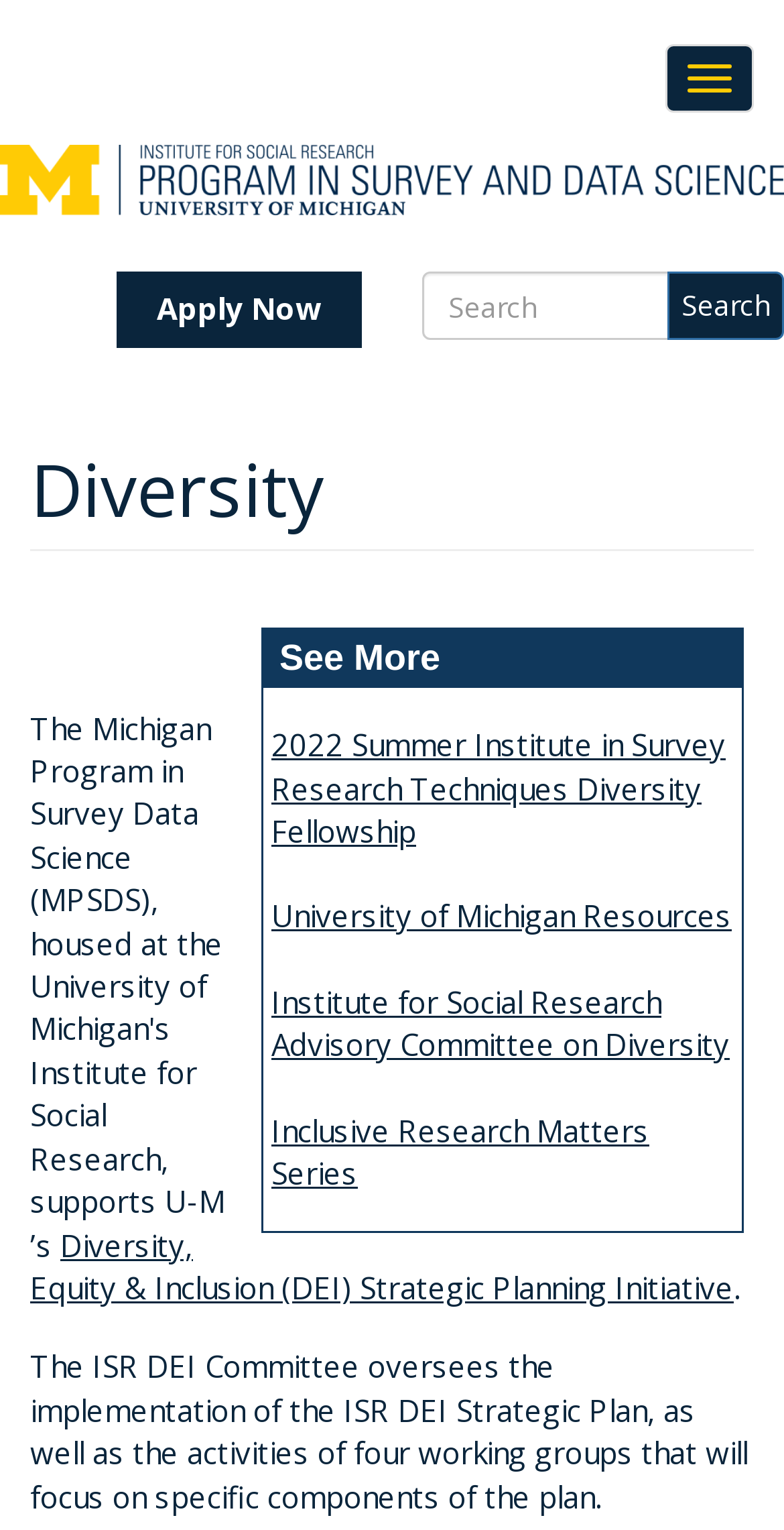Please respond in a single word or phrase: 
What is the name of the program?

MPSDS